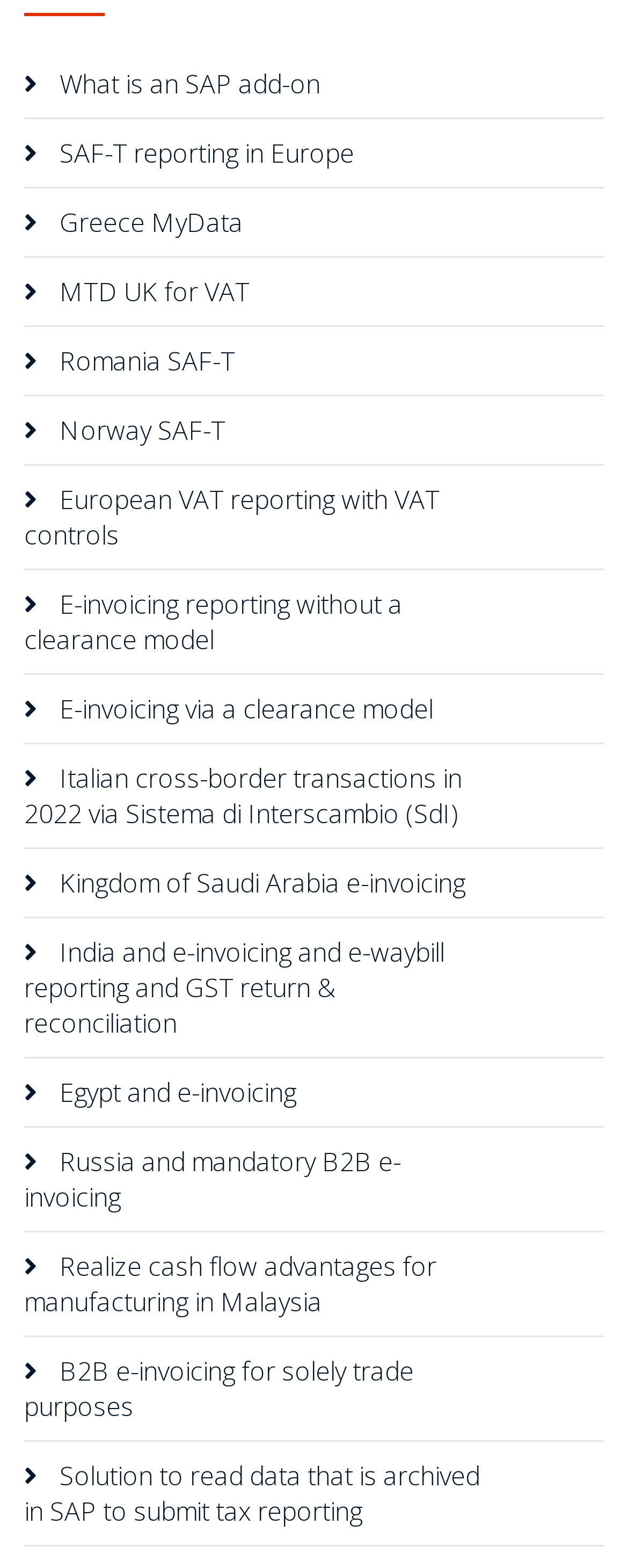What is the topic of the first link? Look at the image and give a one-word or short phrase answer.

SAP add-on